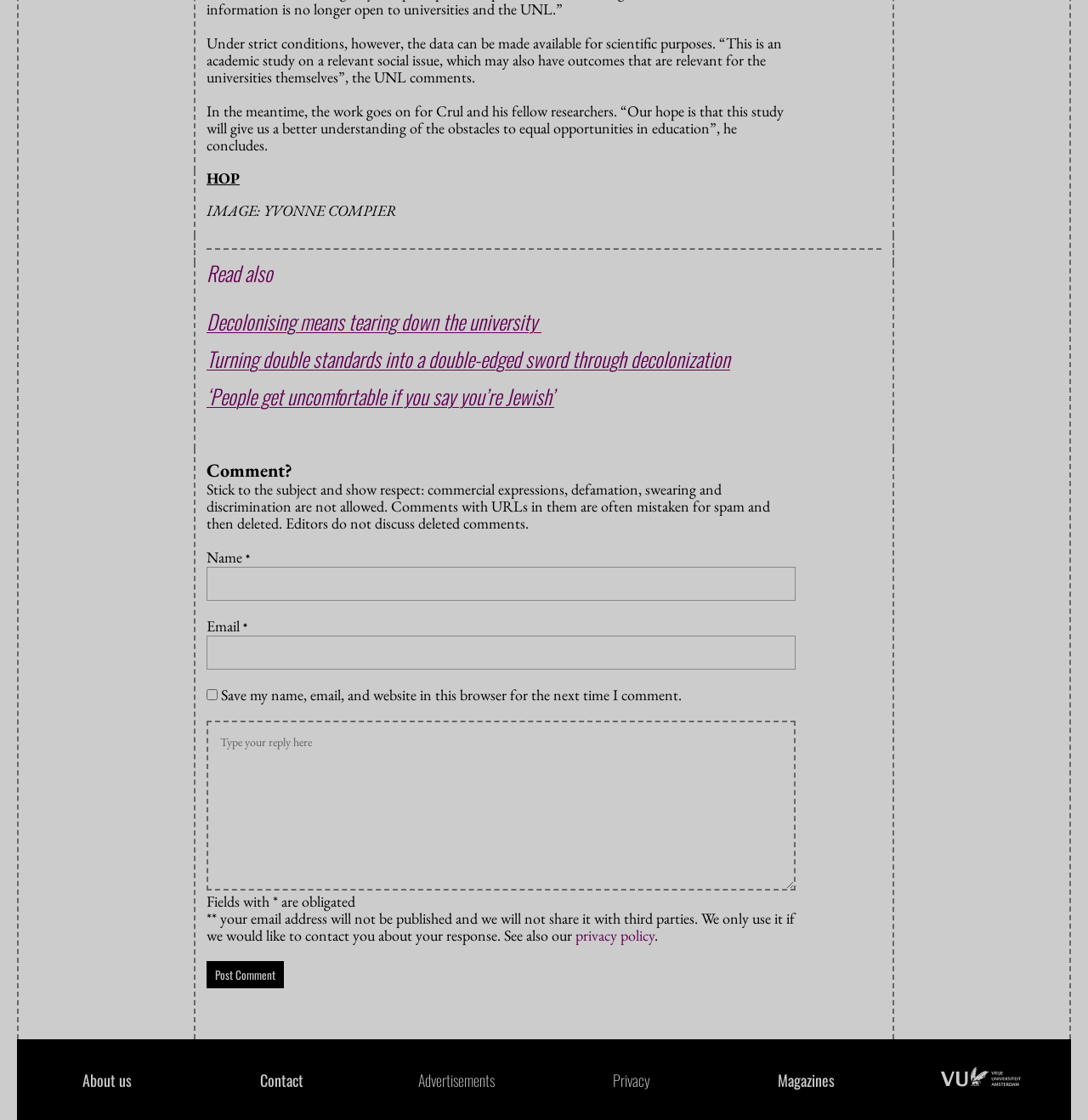Determine the bounding box coordinates for the element that should be clicked to follow this instruction: "Read the article 'Decolonising means tearing down the university'". The coordinates should be given as four float numbers between 0 and 1, in the format [left, top, right, bottom].

[0.19, 0.278, 0.731, 0.296]